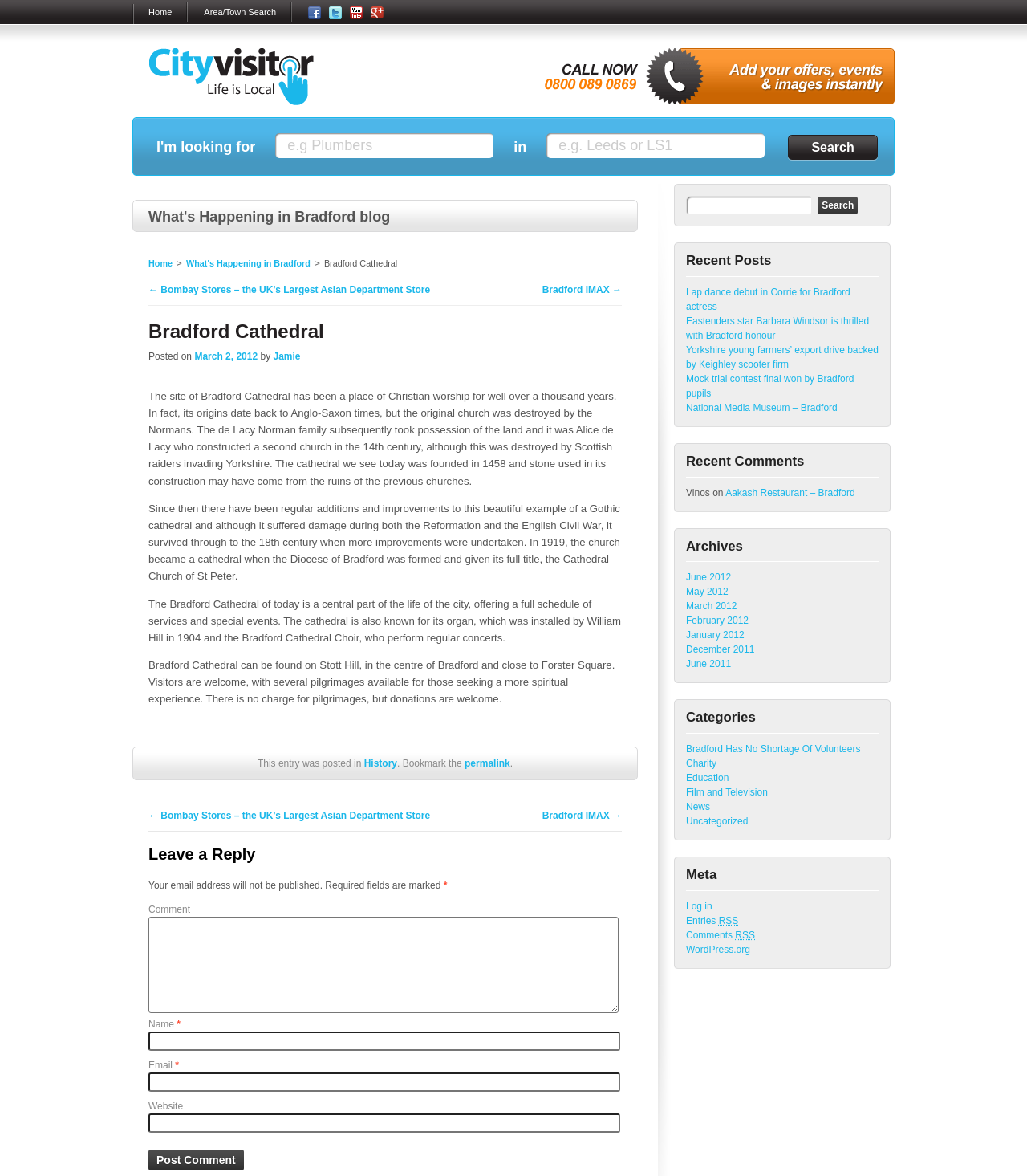Is there a way to leave a comment on the webpage?
Answer with a single word or short phrase according to what you see in the image.

Yes